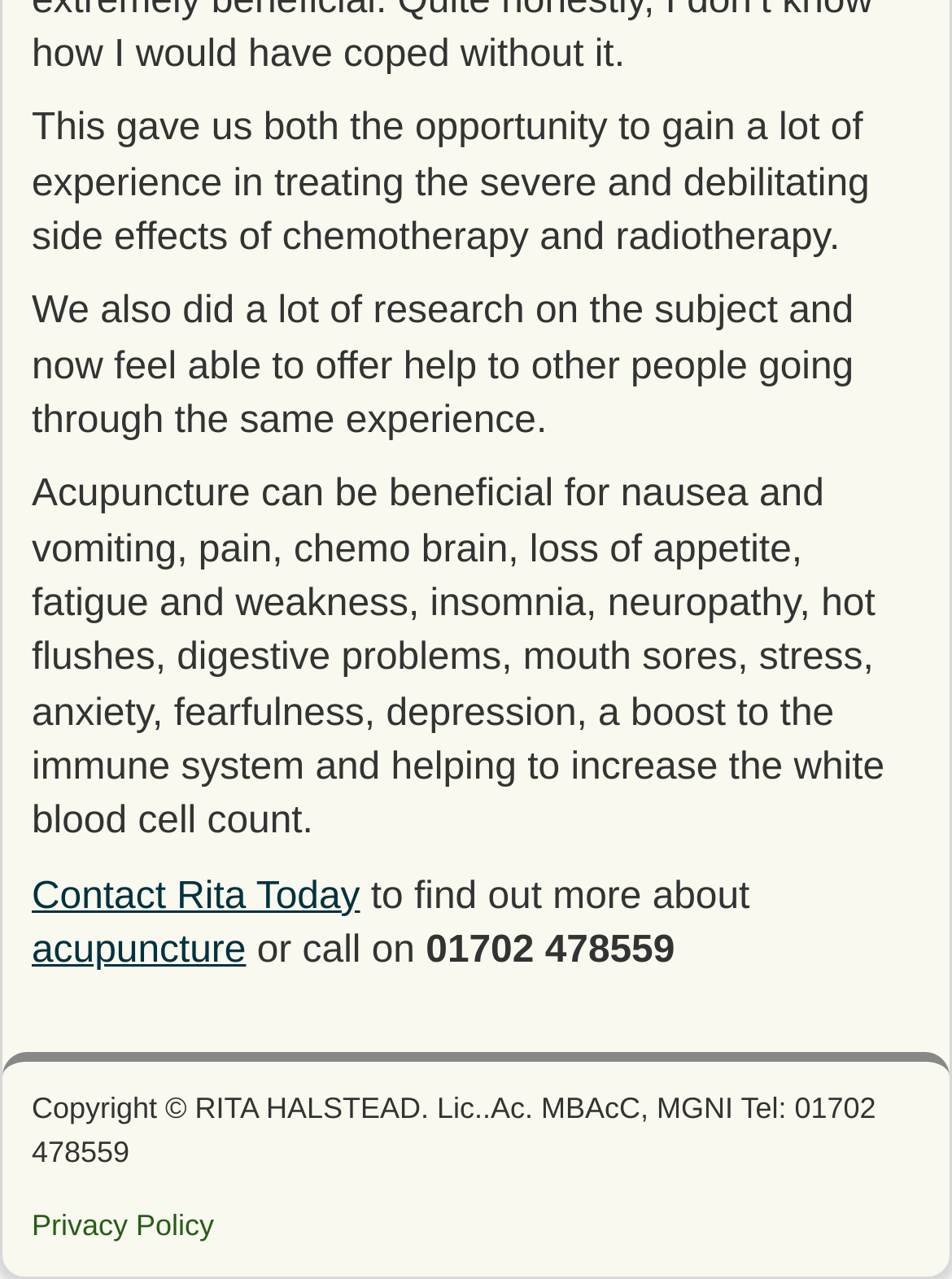Locate the bounding box coordinates of the UI element described by: "Contact Rita Today". Provide the coordinates as four float numbers between 0 and 1, formatted as [left, top, right, bottom].

[0.033, 0.685, 0.378, 0.717]